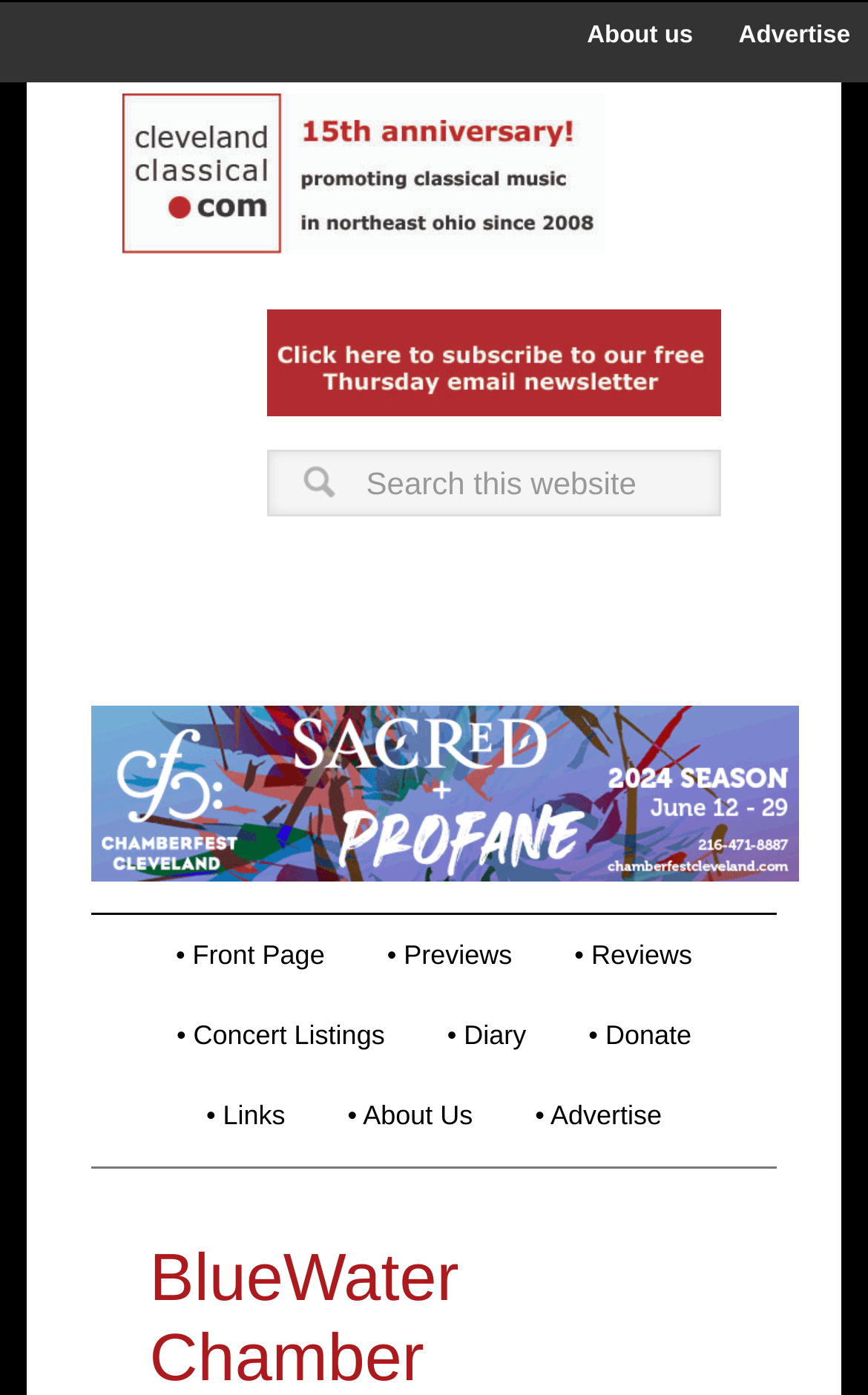Highlight the bounding box coordinates of the element that should be clicked to carry out the following instruction: "go to Front Page". The coordinates must be given as four float numbers ranging from 0 to 1, i.e., [left, top, right, bottom].

[0.172, 0.656, 0.405, 0.713]